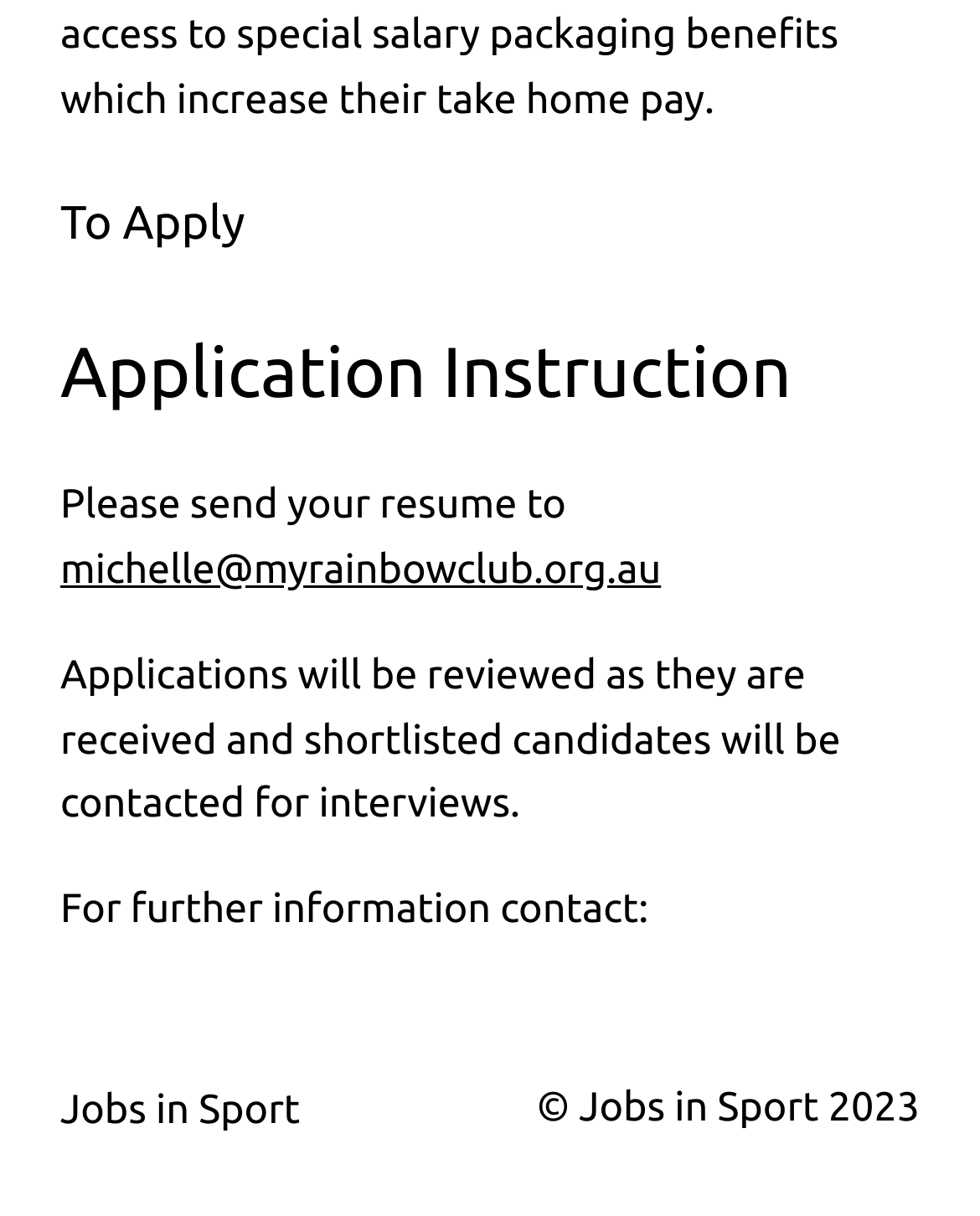What will happen to the applications received?
Using the information from the image, provide a comprehensive answer to the question.

According to the 'Application Instruction' section, applications will be reviewed as they are received, and shortlisted candidates will be contacted for interviews, as mentioned in the static text.